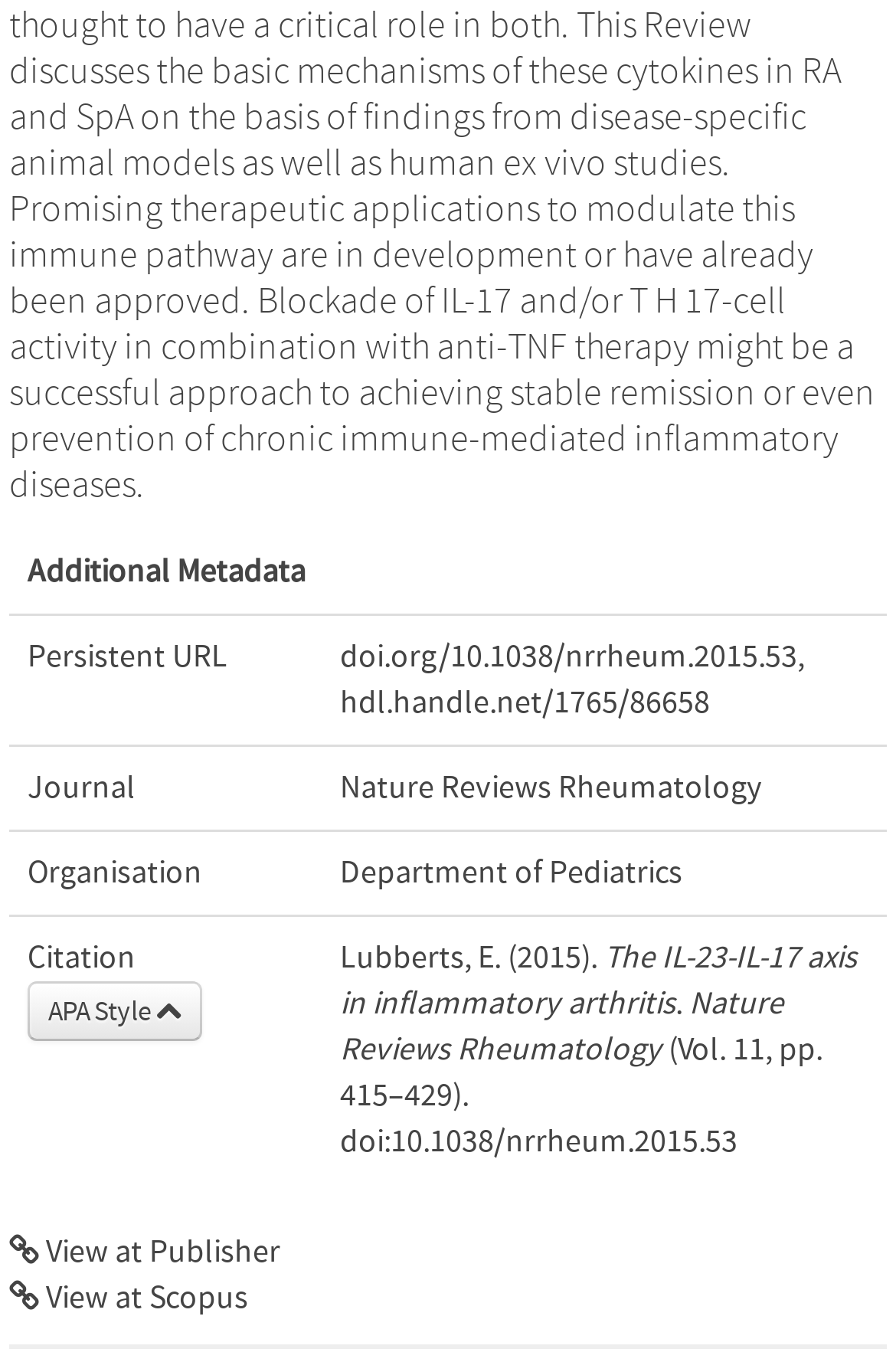Using the provided element description, identify the bounding box coordinates as (top-left x, top-left y, bottom-right x, bottom-right y). Ensure all values are between 0 and 1. Description: alt="Menu" aria-label="Menu Button" title="Menu Button"

None